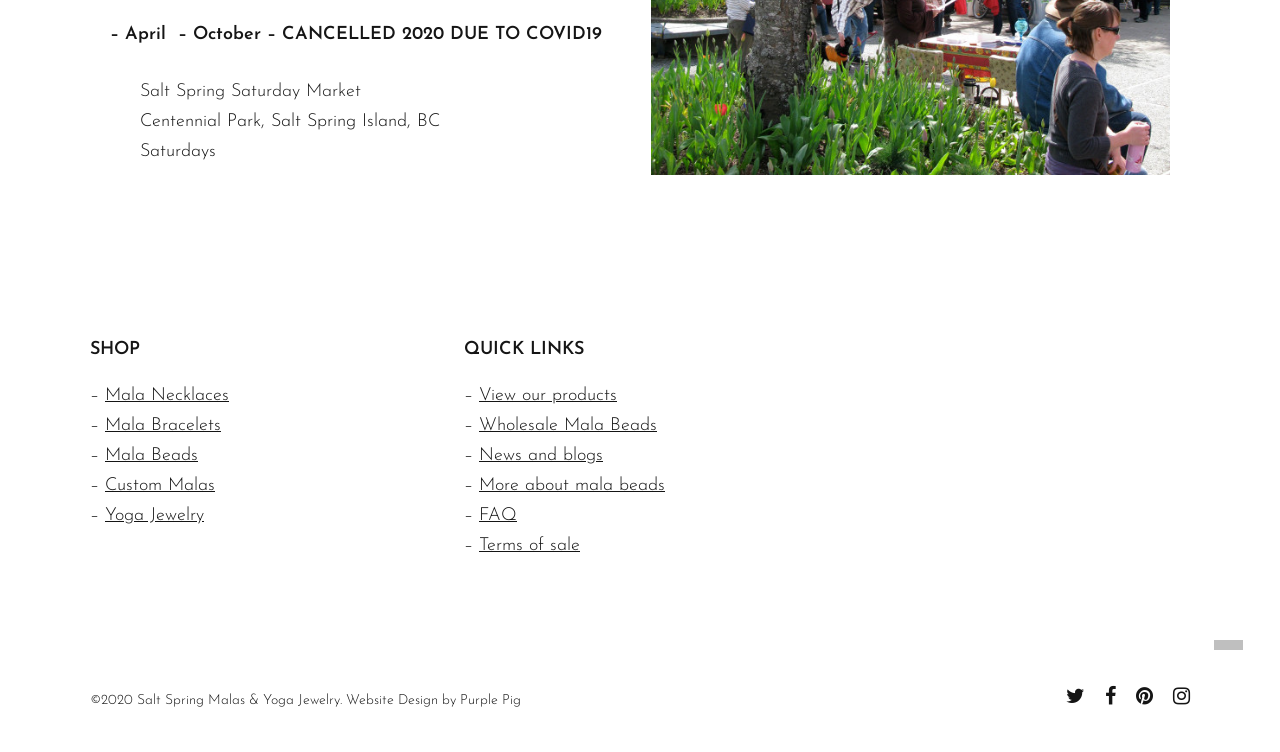Identify the bounding box coordinates for the UI element described as follows: "Mala Beads". Ensure the coordinates are four float numbers between 0 and 1, formatted as [left, top, right, bottom].

[0.082, 0.593, 0.155, 0.618]